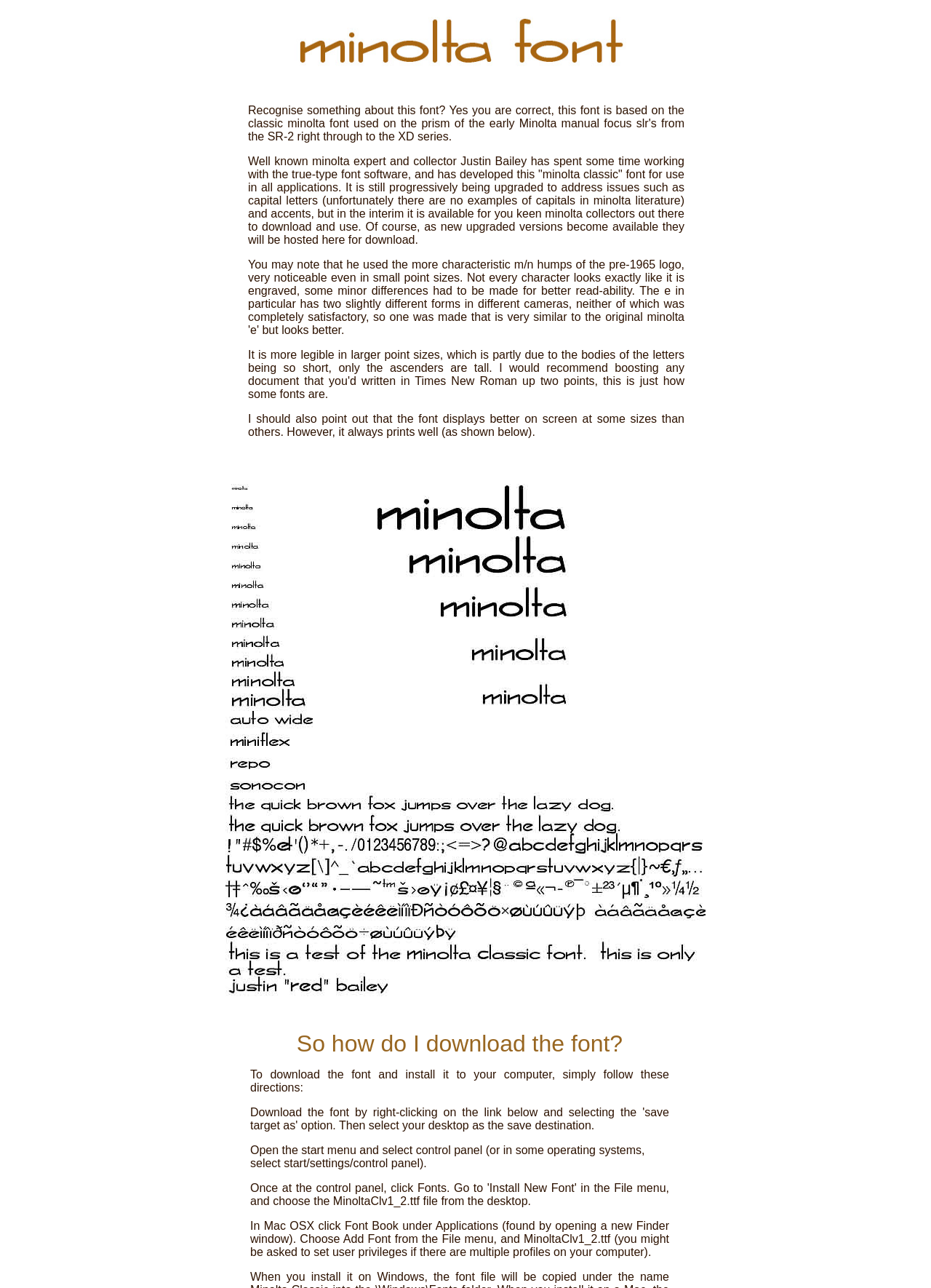Refer to the screenshot and answer the following question in detail:
What should you do to improve readability of the font?

The text recommends boosting any document written in Times New Roman up two points to improve readability, as the font is more legible in larger point sizes.